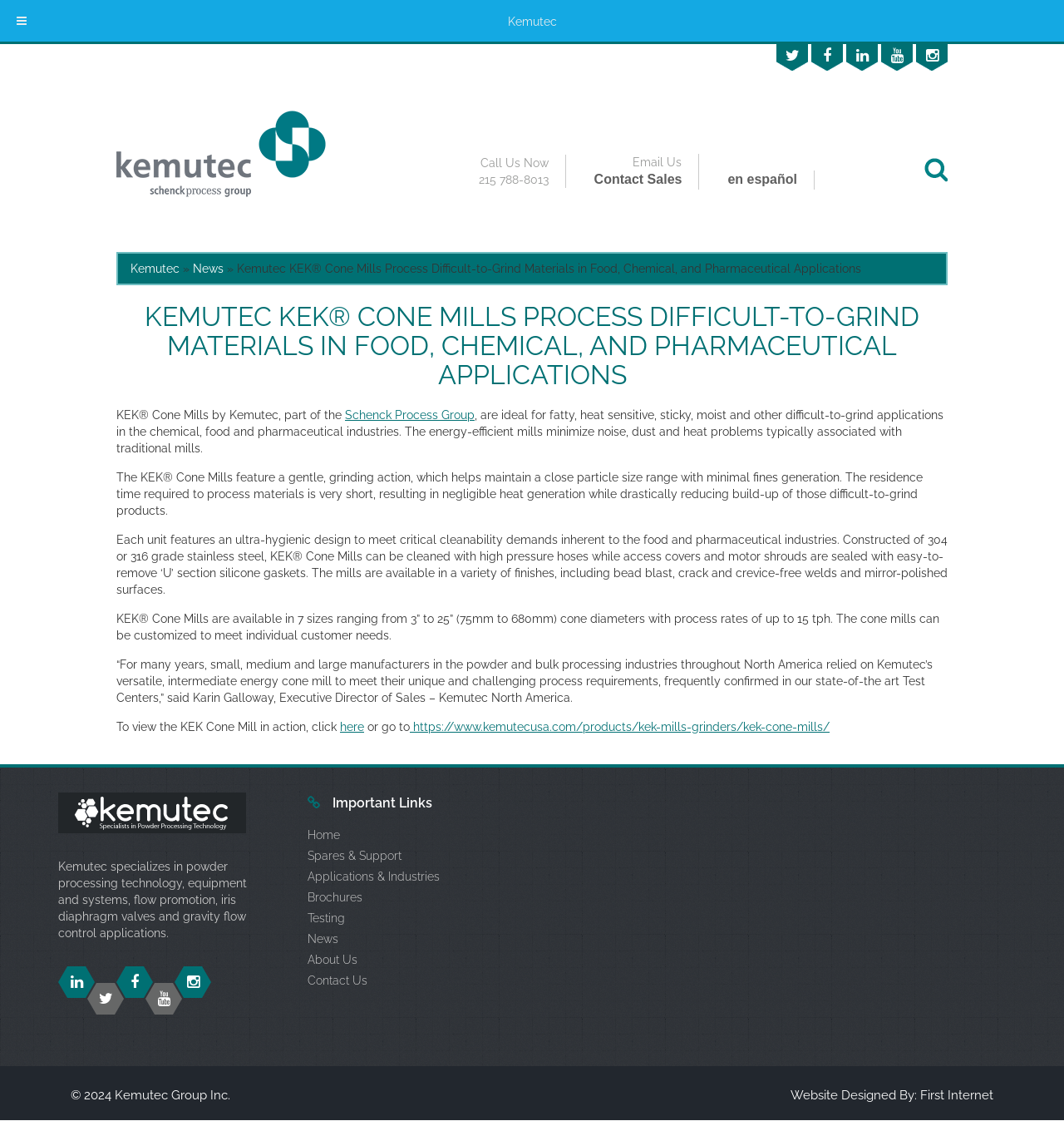Please answer the following question using a single word or phrase: 
What is the purpose of KEK Cone Mills?

Process difficult-to-grind materials